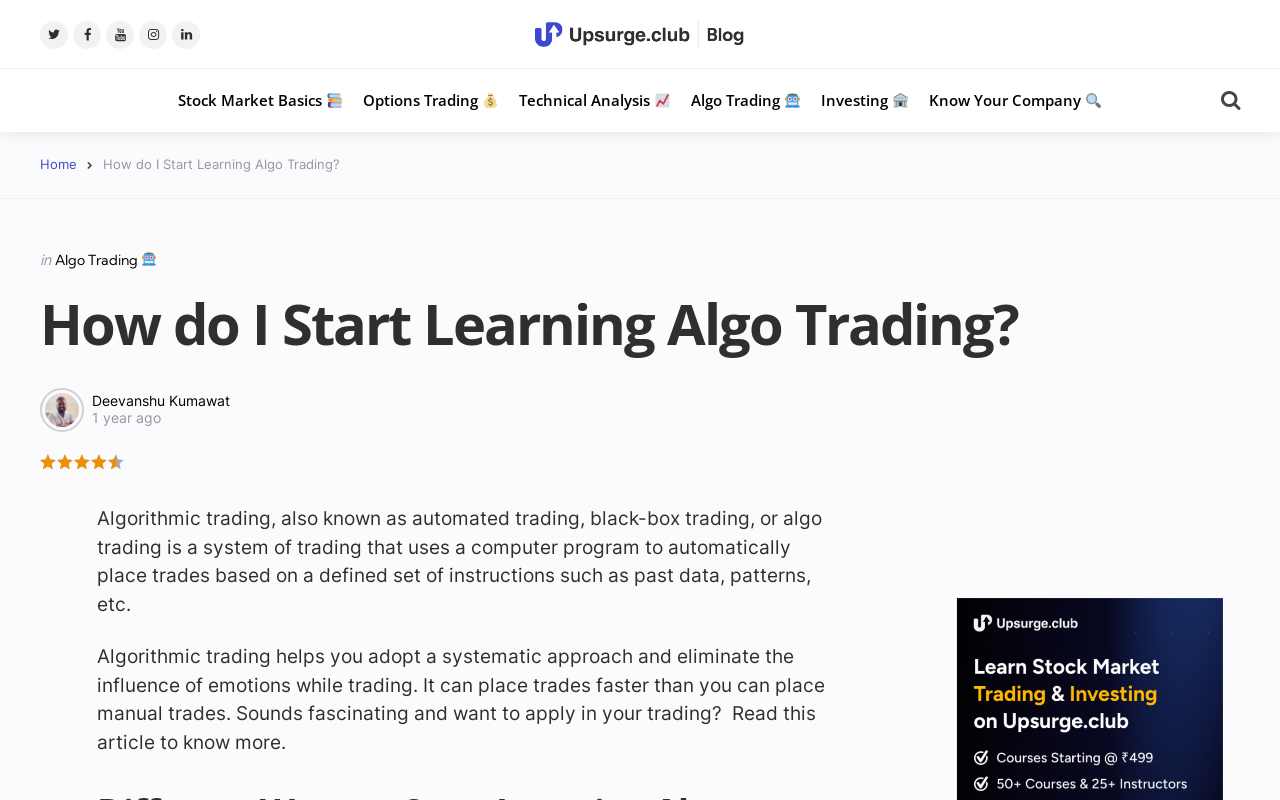Determine the bounding box coordinates (top-left x, top-left y, bottom-right x, bottom-right y) of the UI element described in the following text: Stock Market Basics

[0.139, 0.106, 0.268, 0.146]